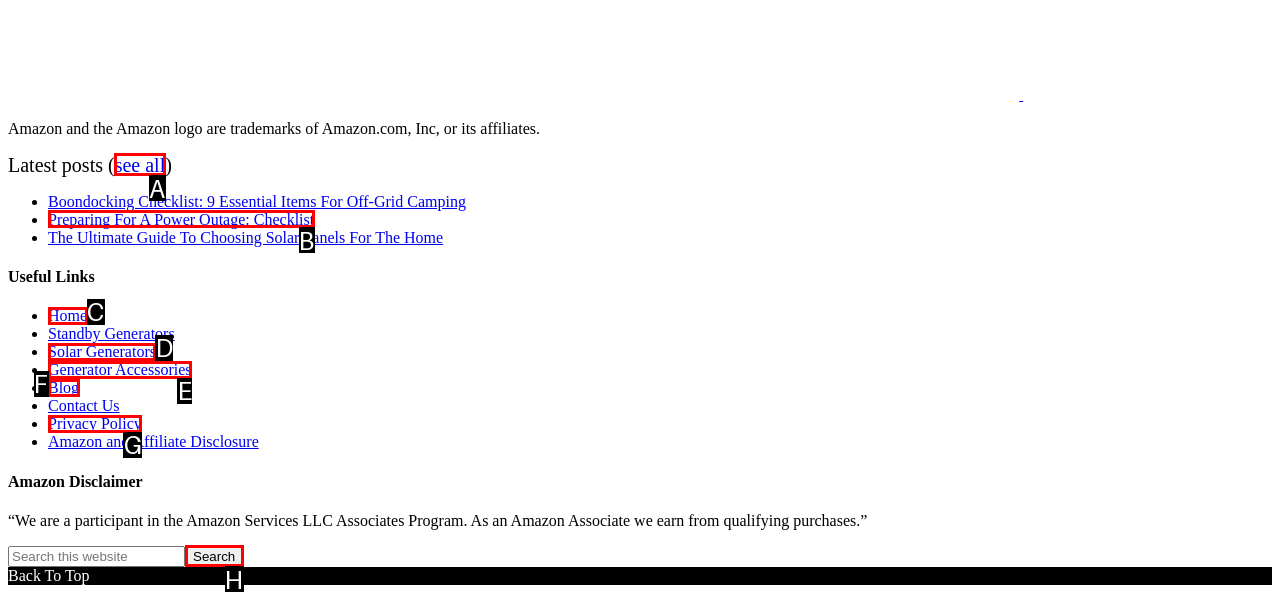Select the letter that corresponds to the UI element described as: value="Search"
Answer by providing the letter from the given choices.

H